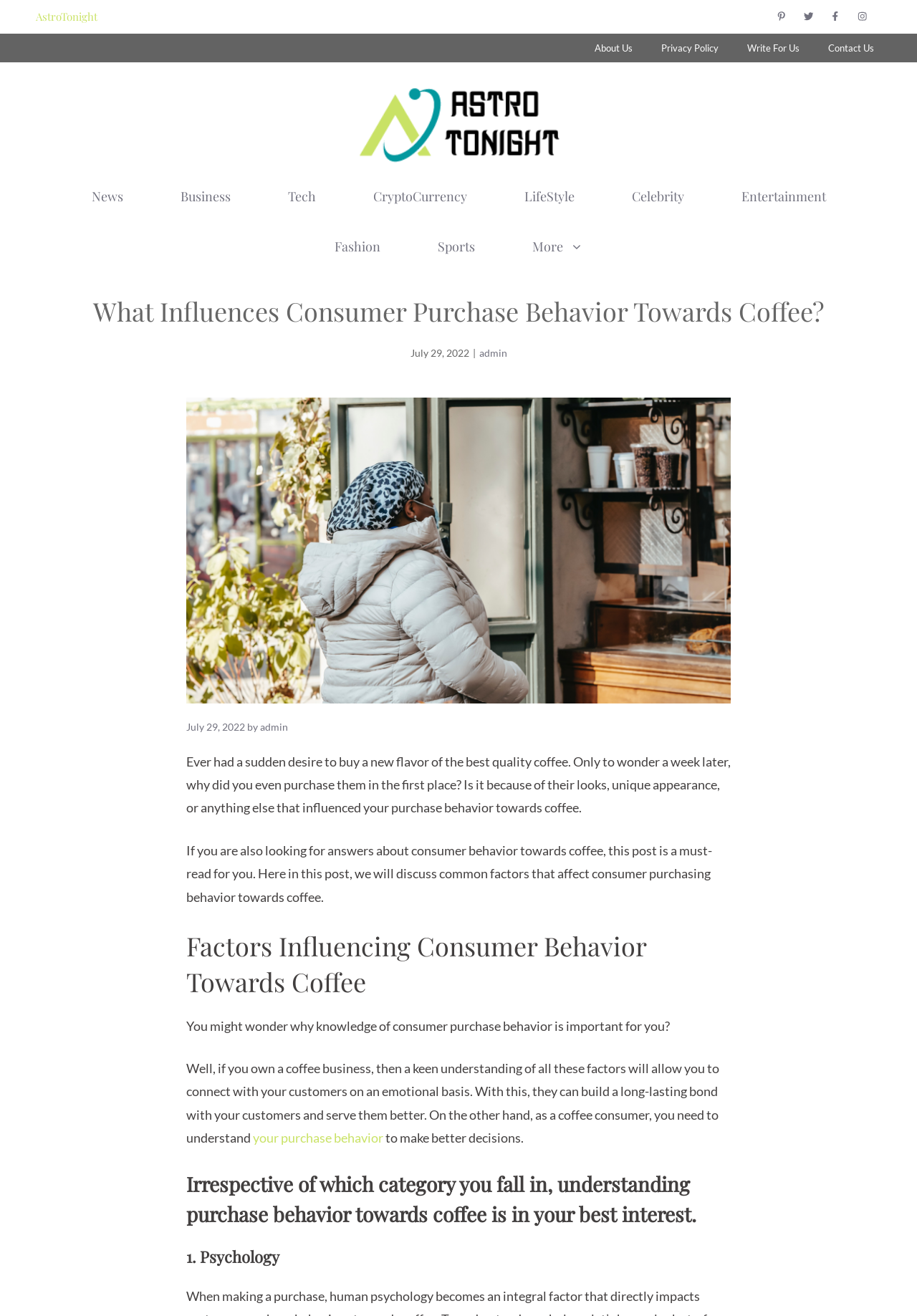What is the first factor influencing consumer behavior towards coffee?
Provide a concise answer using a single word or phrase based on the image.

Psychology